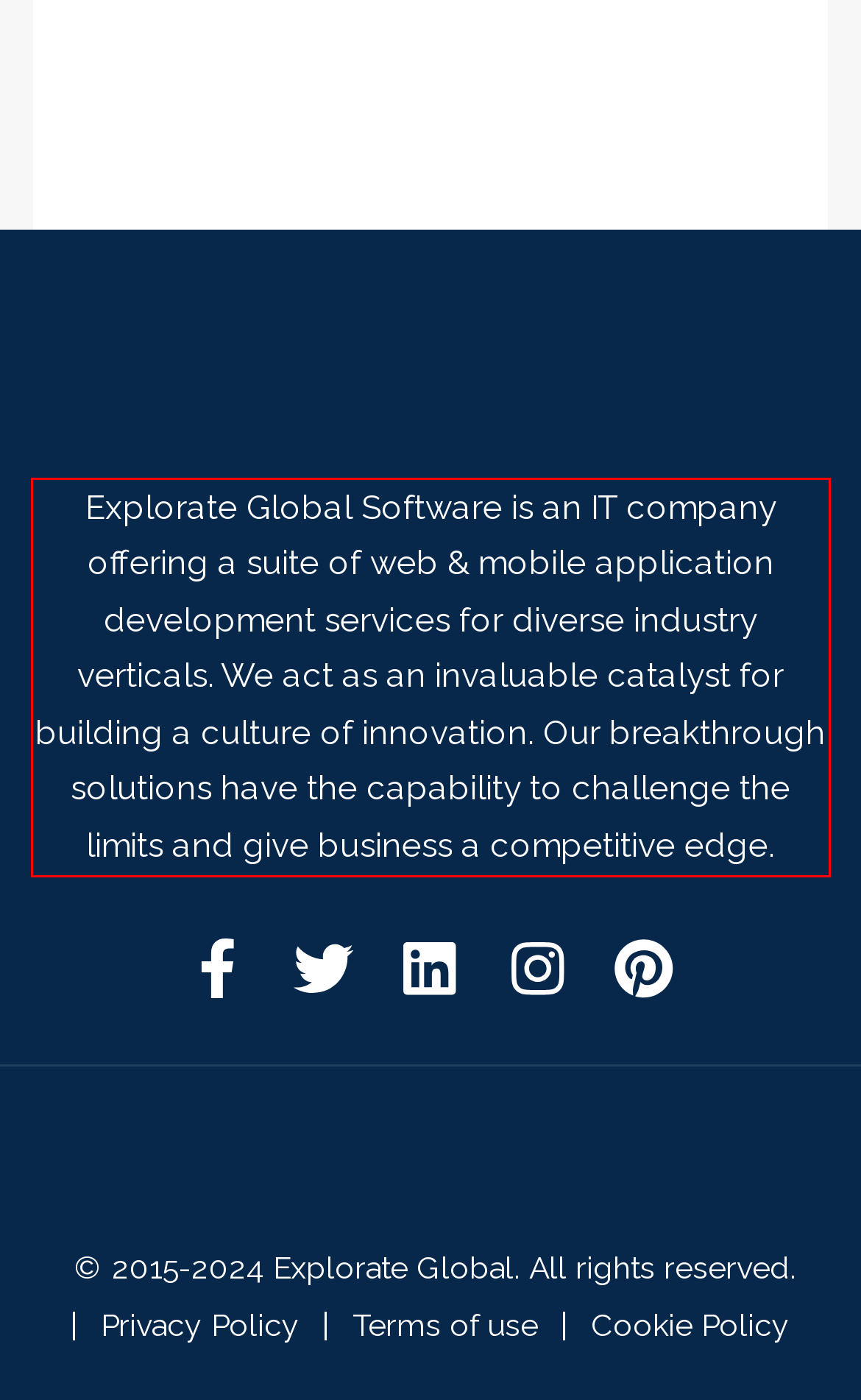Look at the screenshot of the webpage, locate the red rectangle bounding box, and generate the text content that it contains.

Explorate Global Software is an IT company offering a suite of web & mobile application development services for diverse industry verticals. We act as an invaluable catalyst for building a culture of innovation. Our breakthrough solutions have the capability to challenge the limits and give business a competitive edge.